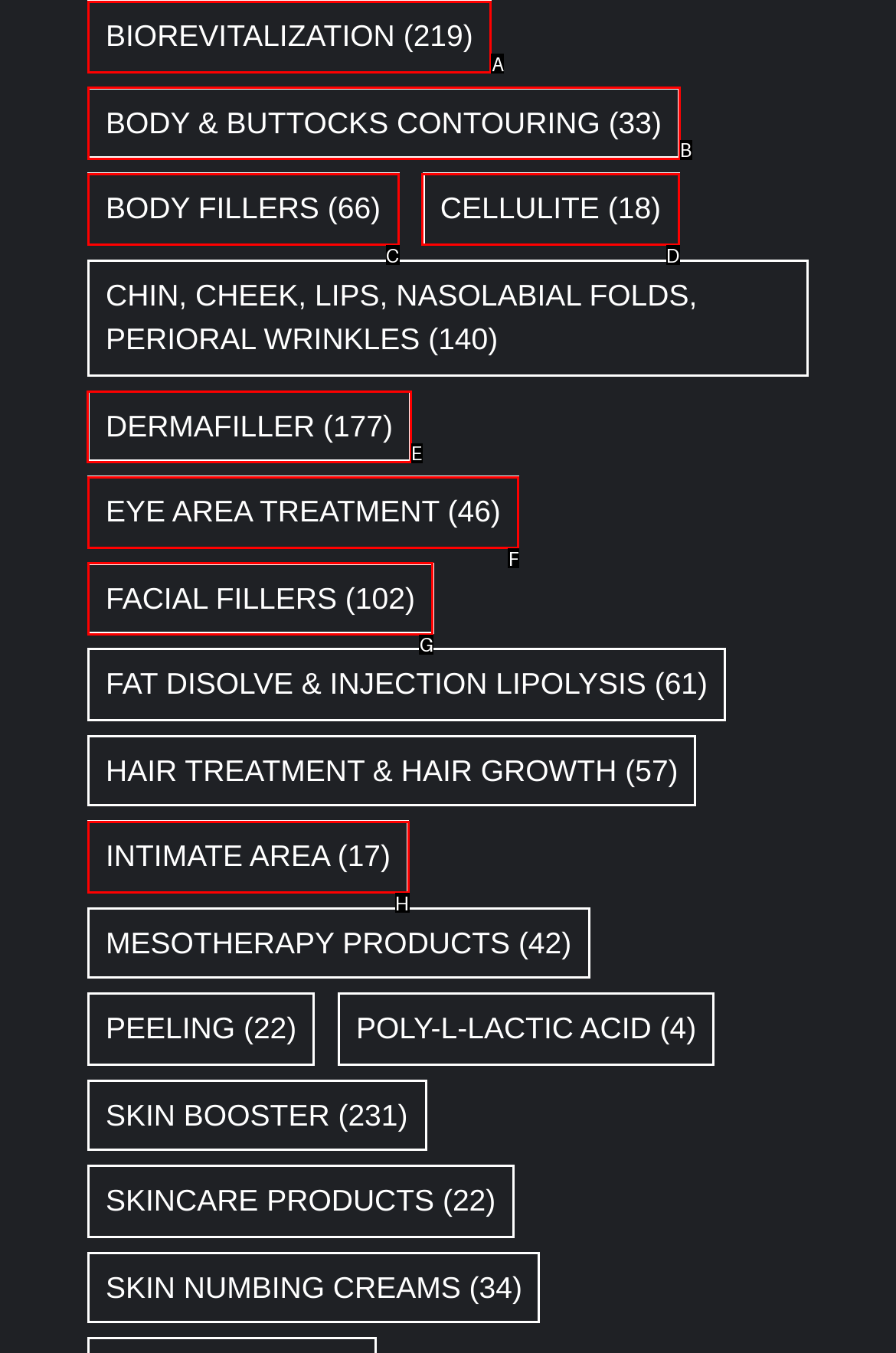Determine which letter corresponds to the UI element to click for this task: Click on the link to view station point
Respond with the letter from the available options.

None